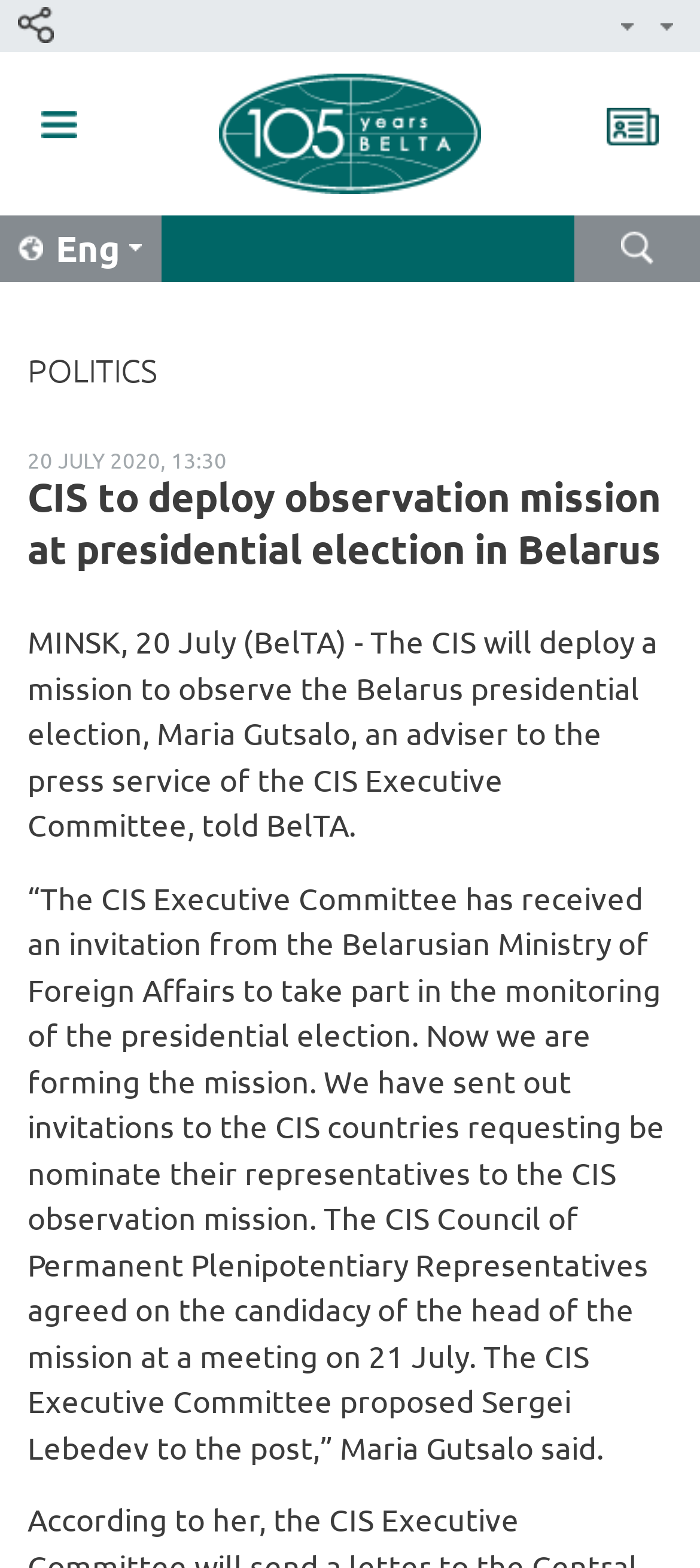Based on the provided description, "Politics", find the bounding box of the corresponding UI element in the screenshot.

[0.039, 0.226, 0.961, 0.246]